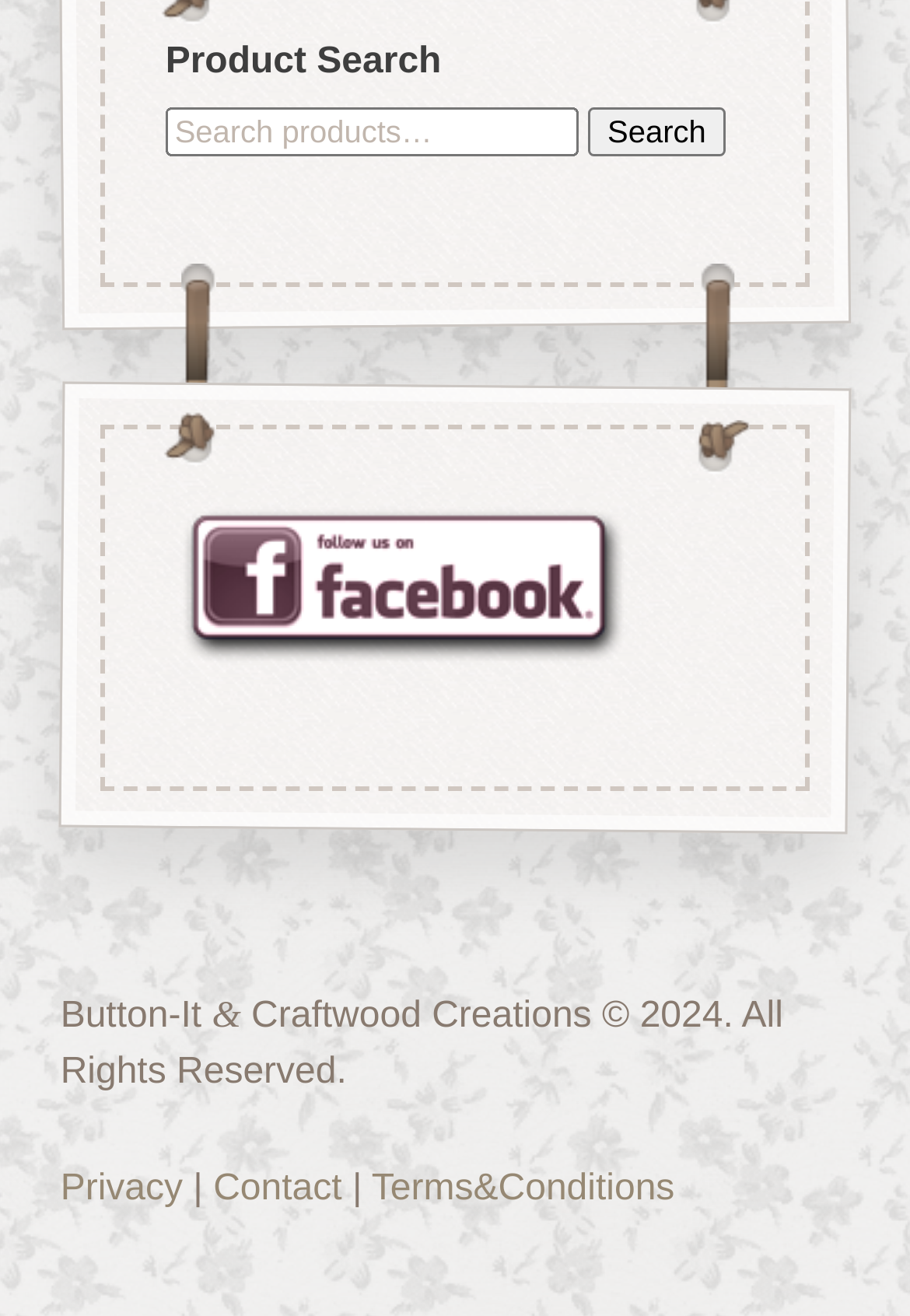From the screenshot, find the bounding box of the UI element matching this description: "Privacy". Supply the bounding box coordinates in the form [left, top, right, bottom], each a float between 0 and 1.

[0.066, 0.888, 0.201, 0.918]